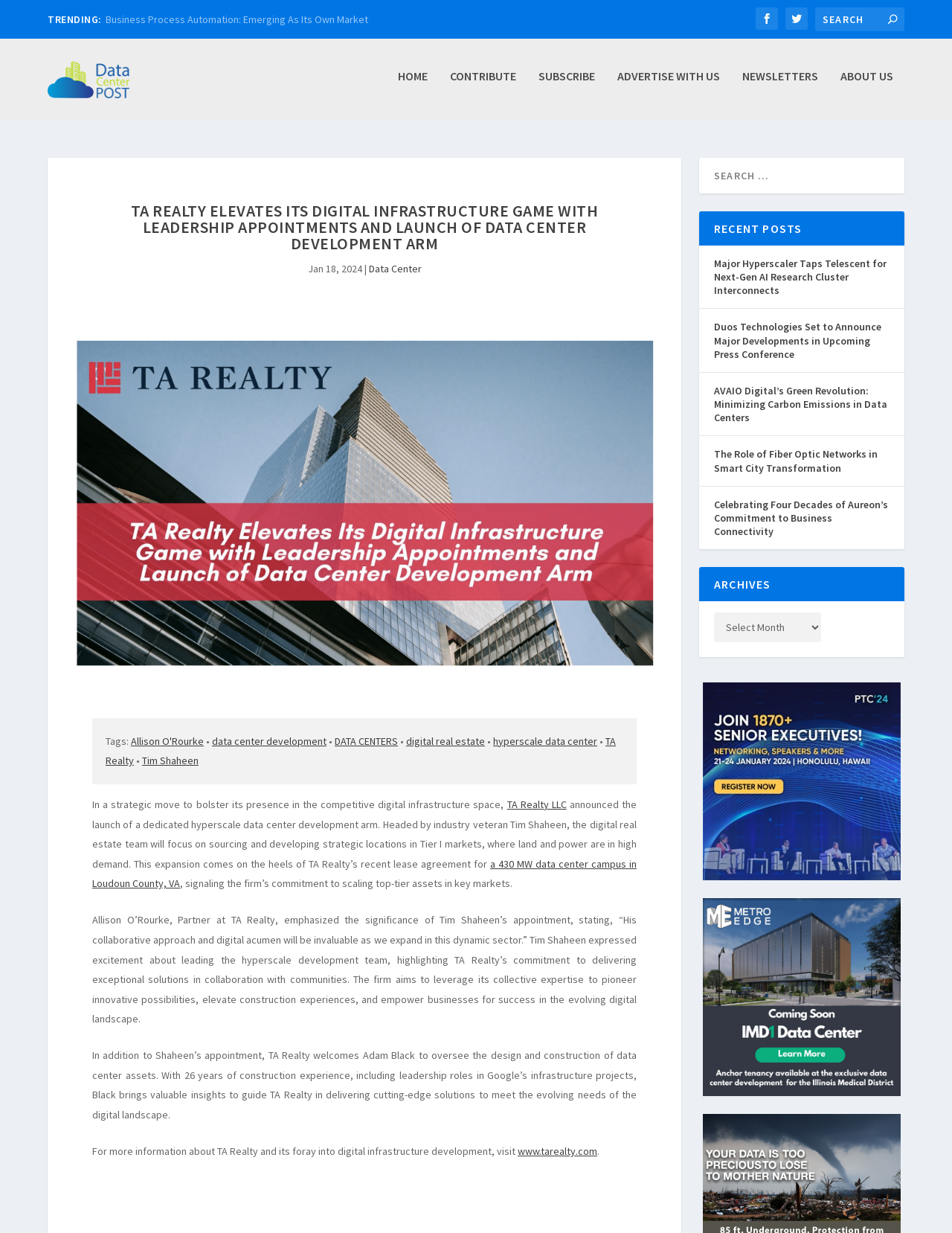Elaborate on the webpage's design and content in a detailed caption.

The webpage is about TA Realty, a company that has elevated its digital infrastructure game with leadership appointments and the launch of a data center development arm. At the top of the page, there is a heading "TRENDING:" followed by several links to news articles. On the top right, there is a search bar with a search icon and a button. Below the search bar, there are several links to different sections of the website, including "HOME", "CONTRIBUTE", "SUBSCRIBE", "ADVERTISE WITH US", "NEWSLETTERS", and "ABOUT US".

The main content of the page is an article about TA Realty's expansion into the digital infrastructure space. The article is headed by a title "TA REALTY ELEVATES ITS DIGITAL INFRASTRUCTURE GAME WITH LEADERSHIP APPOINTMENTS AND LAUNCH OF DATA CENTER DEVELOPMENT ARM" and is accompanied by an image. The article discusses the company's appointment of Tim Shaheen as the head of its digital real estate team and its plans to develop strategic locations in Tier I markets.

Below the article, there are several links to related news articles, including "Major Hyperscaler Taps Telescent for Next-Gen AI Research Cluster Interconnects" and "AVAIO Digital’s Green Revolution: Minimizing Carbon Emissions in Data Centers". There is also a section titled "ARCHIVES" with a combobox that allows users to select a specific archive.

On the right side of the page, there are several links to other news articles, including "PTC'24" and "Anchor tenancy available at the exclusive data center development for the Illinois Medical District", each accompanied by an image.